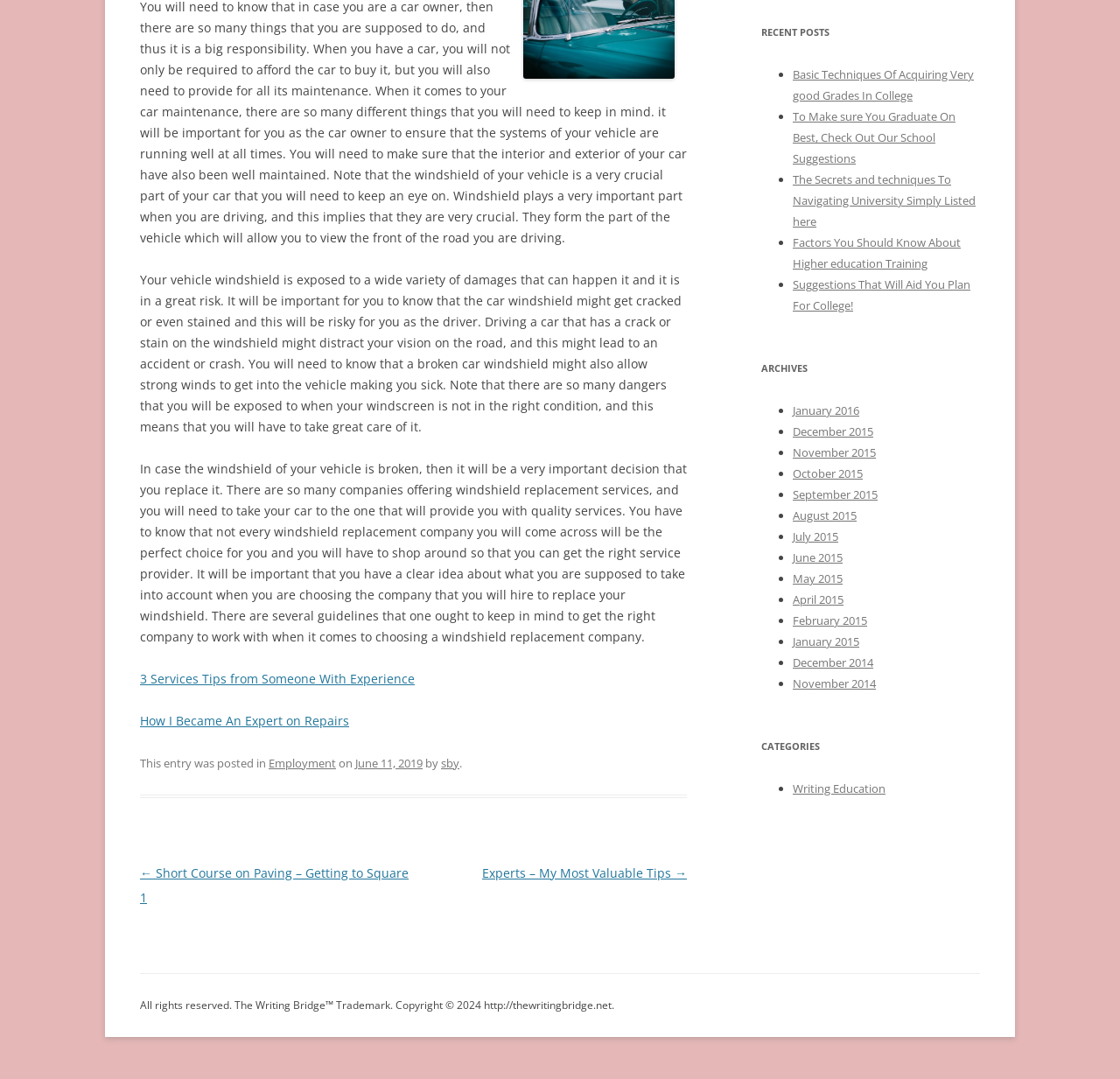Using the given description, provide the bounding box coordinates formatted as (top-left x, top-left y, bottom-right x, bottom-right y), with all values being floating point numbers between 0 and 1. Description: alt="Michael Marquardt" title="Michael Marquardt"

None